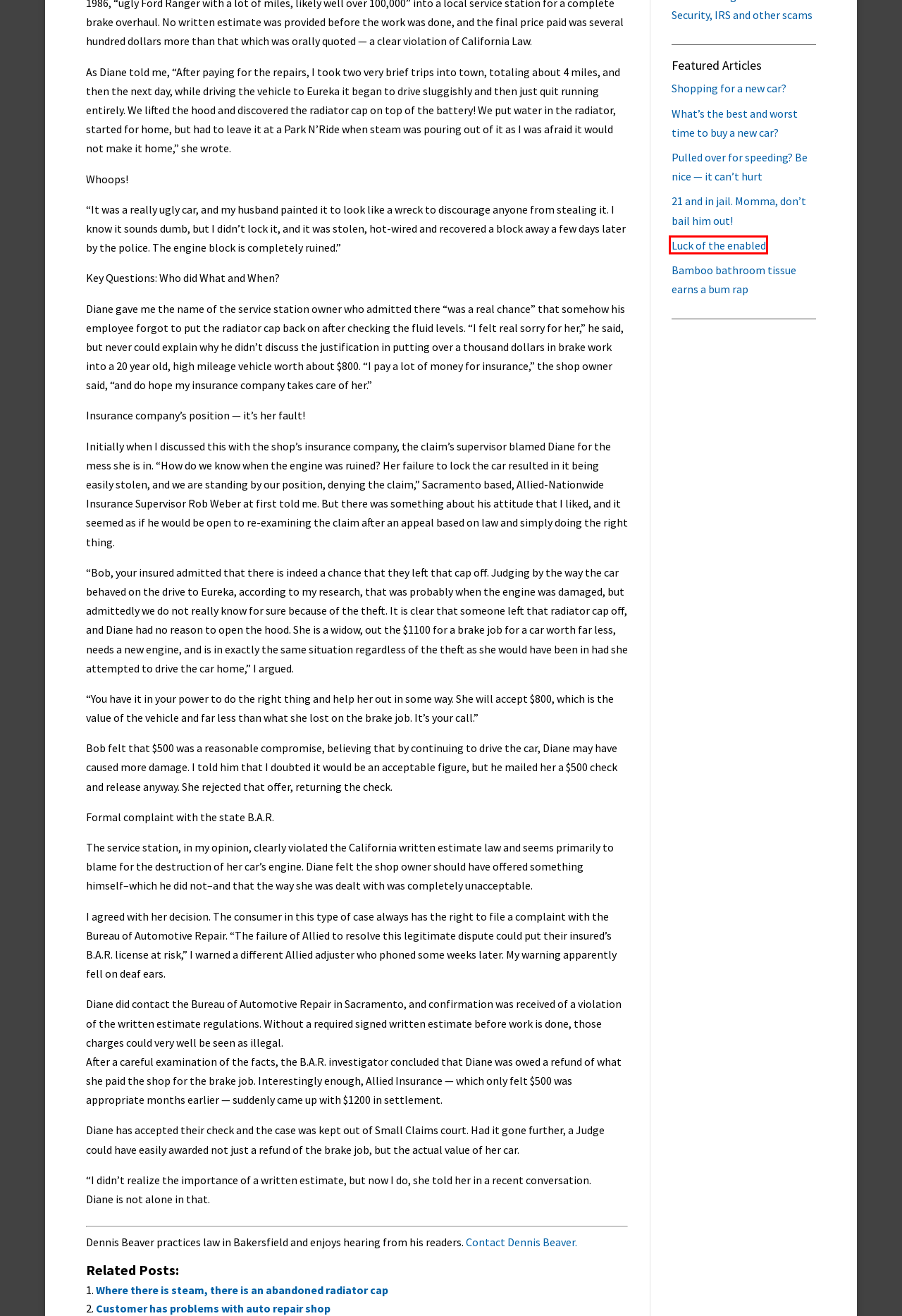Inspect the screenshot of a webpage with a red rectangle bounding box. Identify the webpage description that best corresponds to the new webpage after clicking the element inside the bounding box. Here are the candidates:
A. Where there is steam, there is an abandoned radiator cap - Dennis Beaver
B. Bamboo bathroom tissue earns a bum rap - Dennis Beaver
C. Luck of the enabled - Dennis Beaver
D. Twenty One and in jail. Momma, don’t bail him out! - Dennis Beaver
E. What’s the best and worst time to buy a new car? - Dennis Beaver
F. Customer has problems with auto repair shop - Dennis Beaver
G. Pulled over for speeding? Be nice — it can’t hurt - Dennis Beaver
H. Shopping for a new car? - Dennis Beaver

C